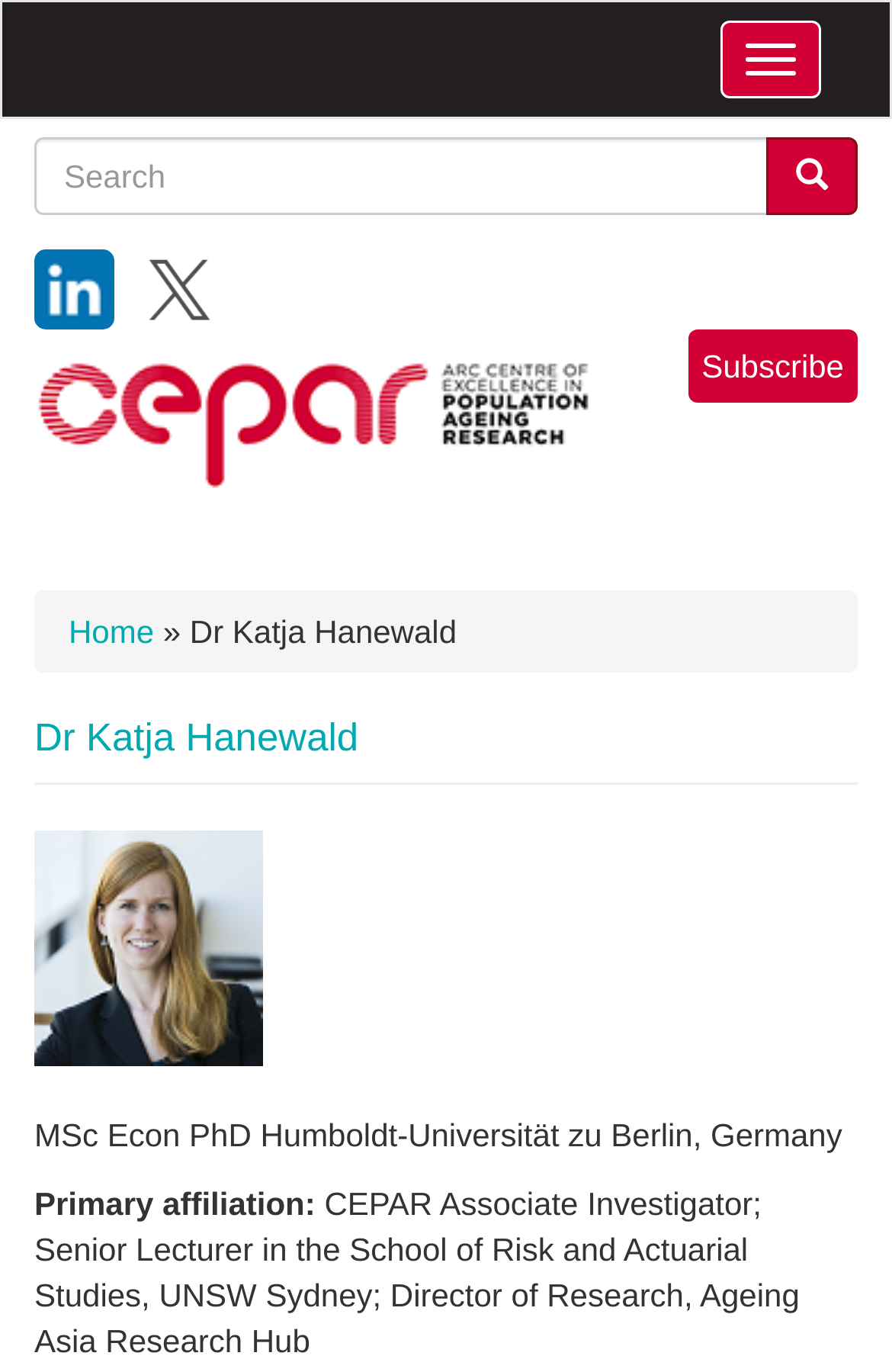What is the research hub where Dr Katja Hanewald is the Director of Research?
Please give a detailed and elaborate answer to the question based on the image.

I found the research hub information in the static text element with the text 'Primary affiliation: CEPAR Associate Investigator; Senior Lecturer in the School of Risk and Actuarial Studies, UNSW Sydney; Director of Research, Ageing Asia Research Hub'.